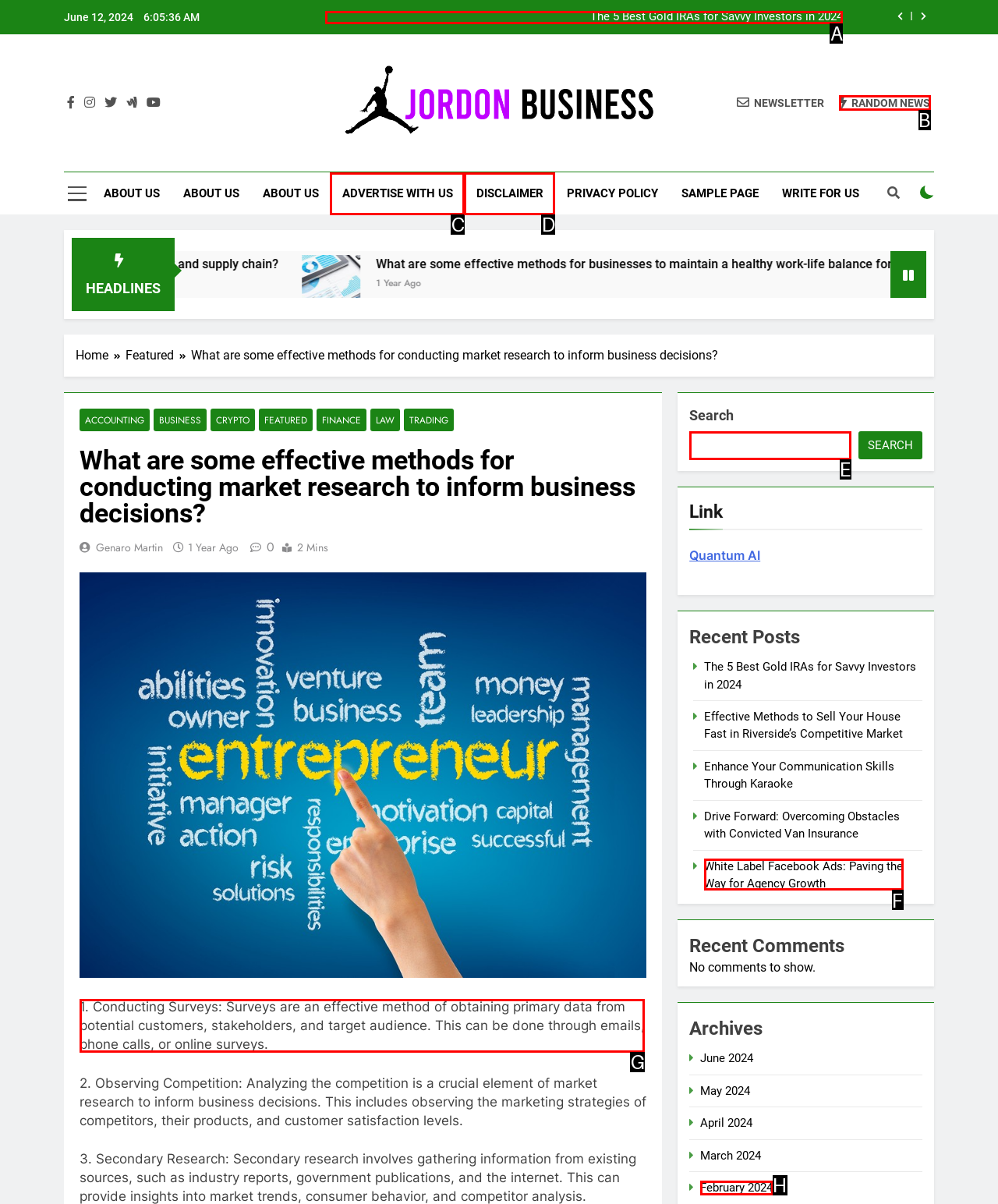Identify the letter of the option to click in order to Read about conducting market research. Answer with the letter directly.

G